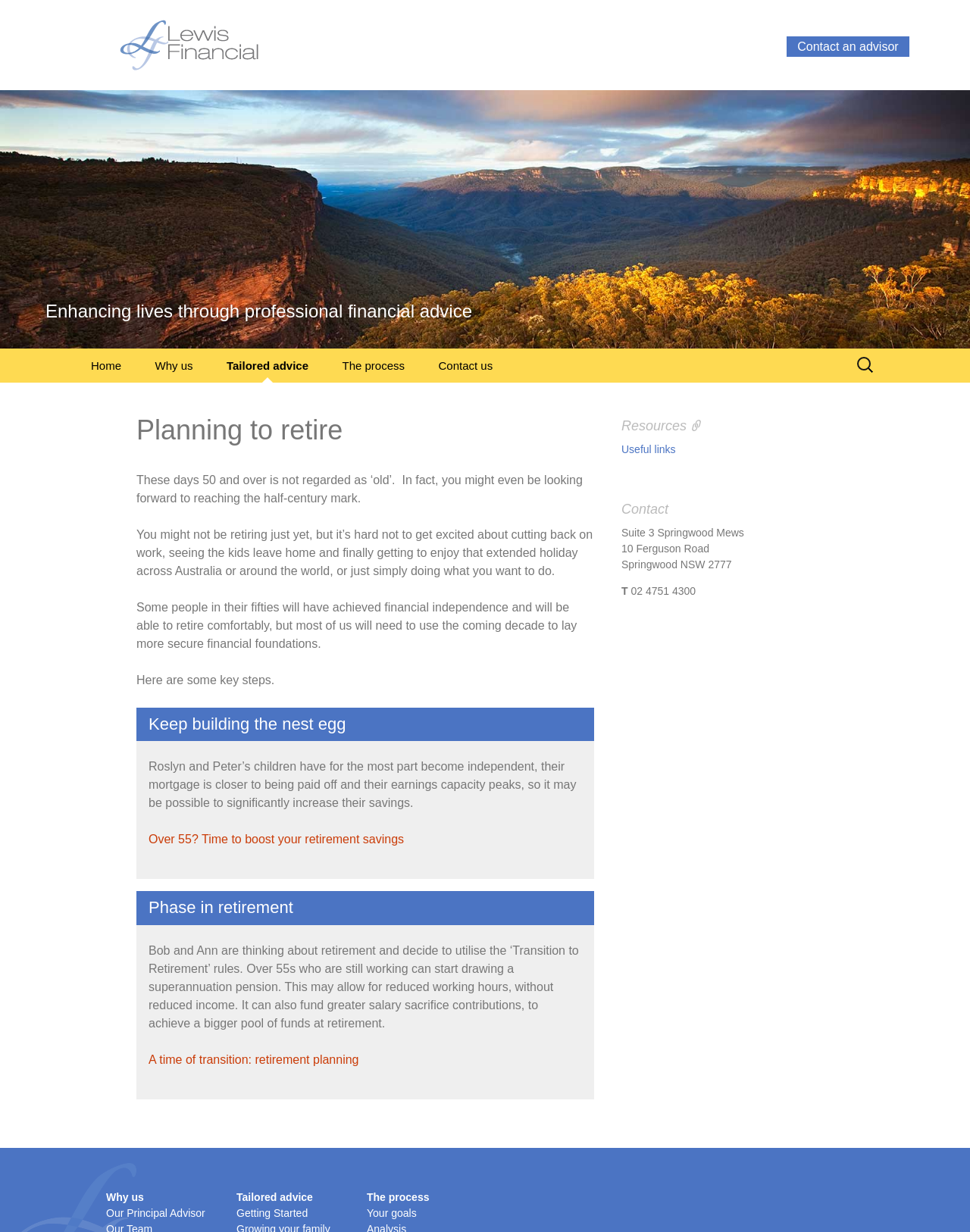Locate the bounding box coordinates of the element's region that should be clicked to carry out the following instruction: "Read the blog post about wedding planners". The coordinates need to be four float numbers between 0 and 1, i.e., [left, top, right, bottom].

None